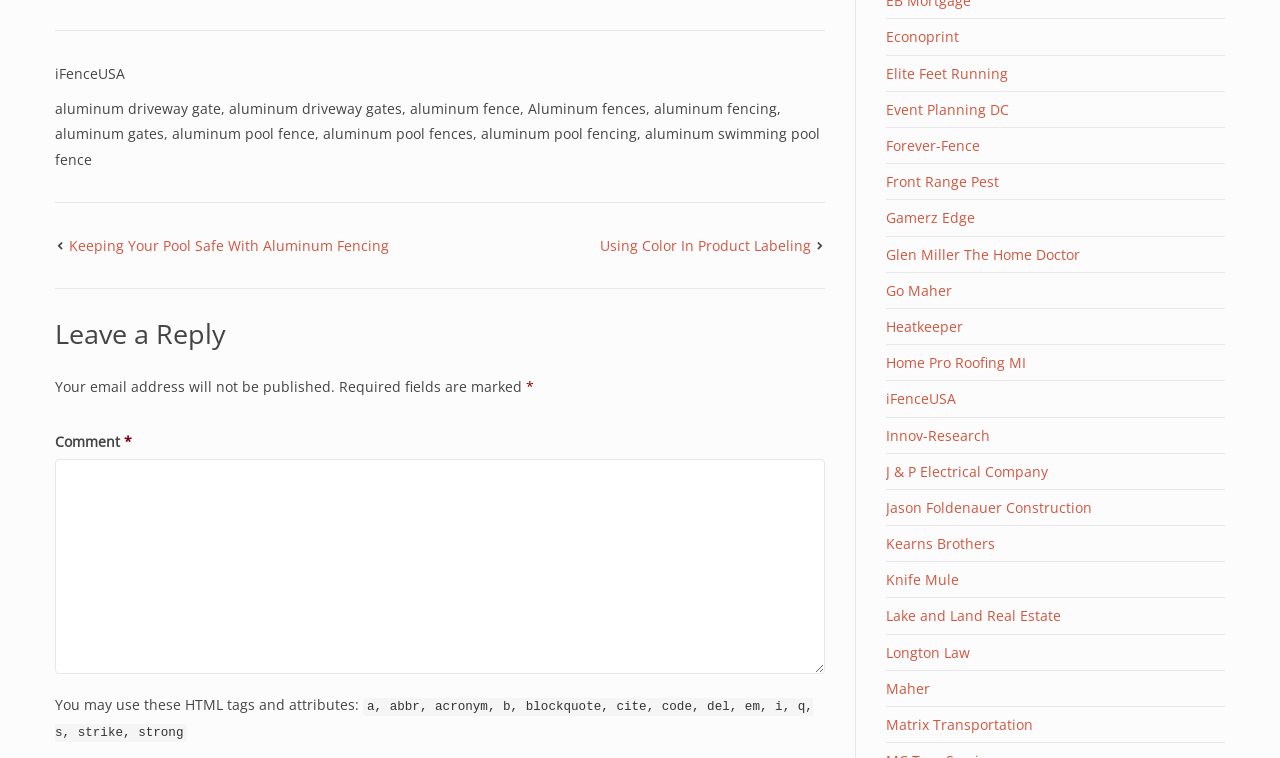What is the title of the first article on the webpage?
Based on the image, give a concise answer in the form of a single word or short phrase.

Keeping Your Pool Safe With Aluminum Fencing